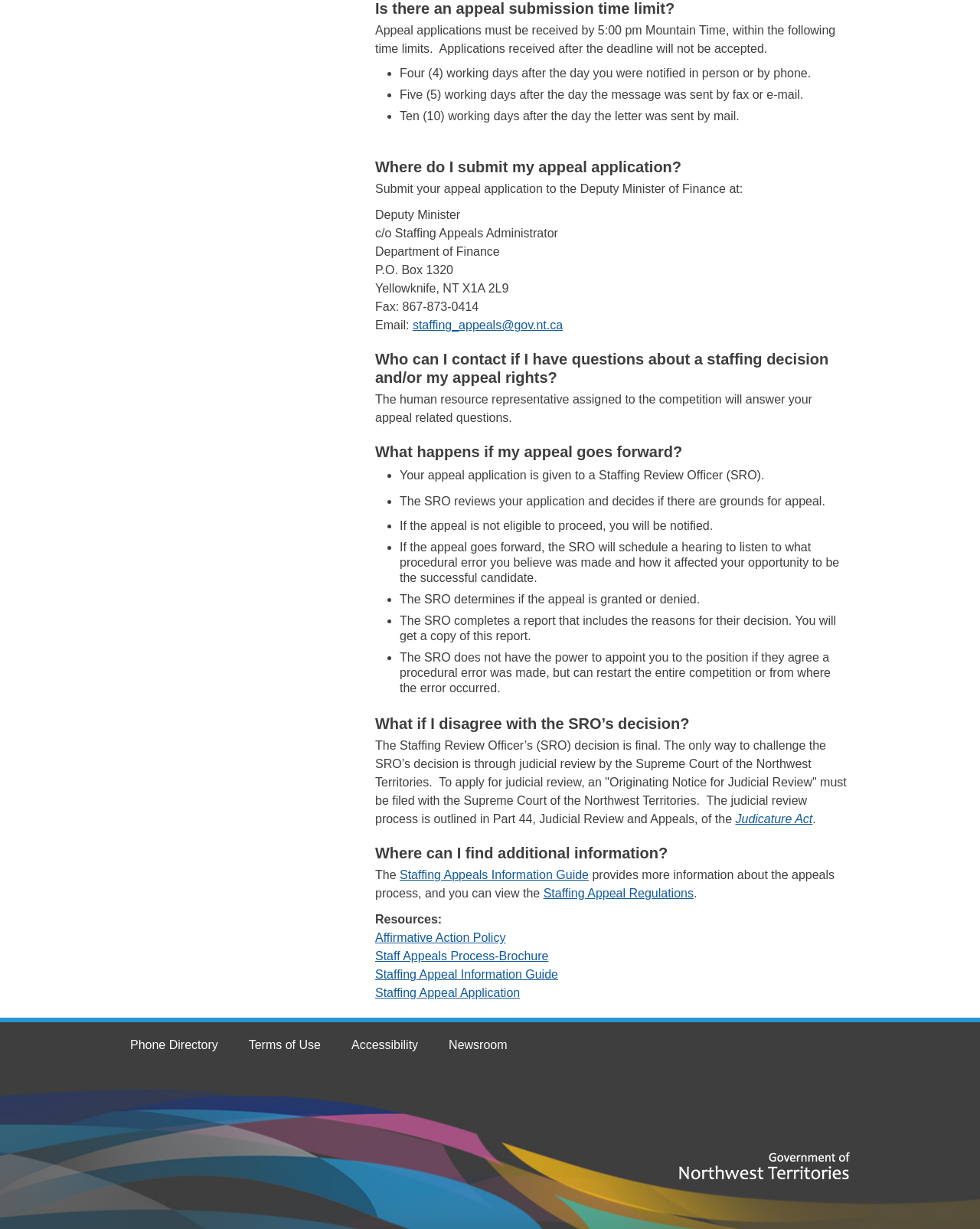Look at the image and answer the question in detail:
What is the final step in the appeal process?

The final step in the appeal process is that the Staffing Review Officer (SRO) completes a report that includes the reasons for their decision. The applicant will receive a copy of this report, which outlines the outcome of the appeal.